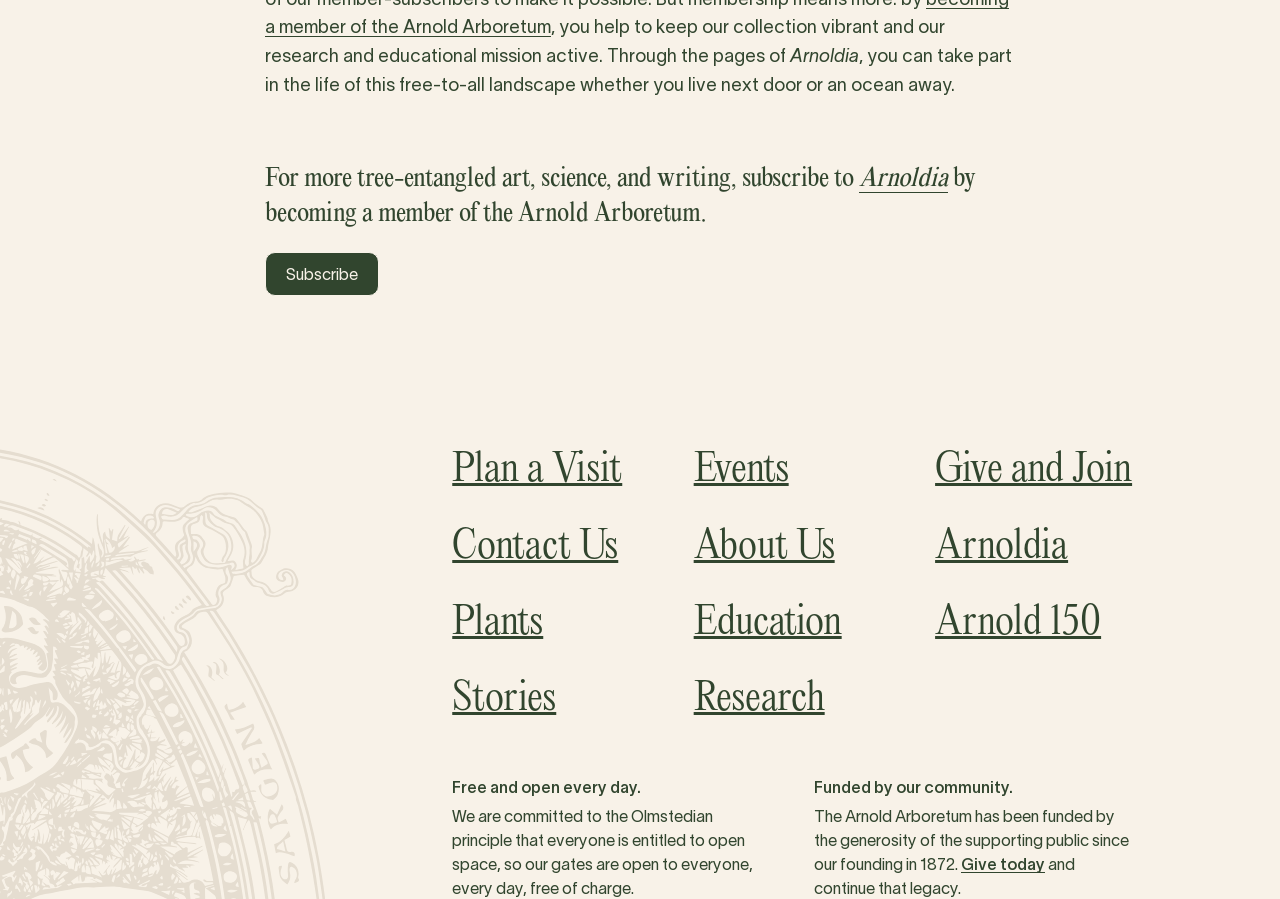Based on the image, give a detailed response to the question: What is the name of the publication mentioned on this webpage?

The webpage mentions a publication called Arnoldia, which is linked to a subscription page, indicating that it is a publication related to the Arnold Arboretum.